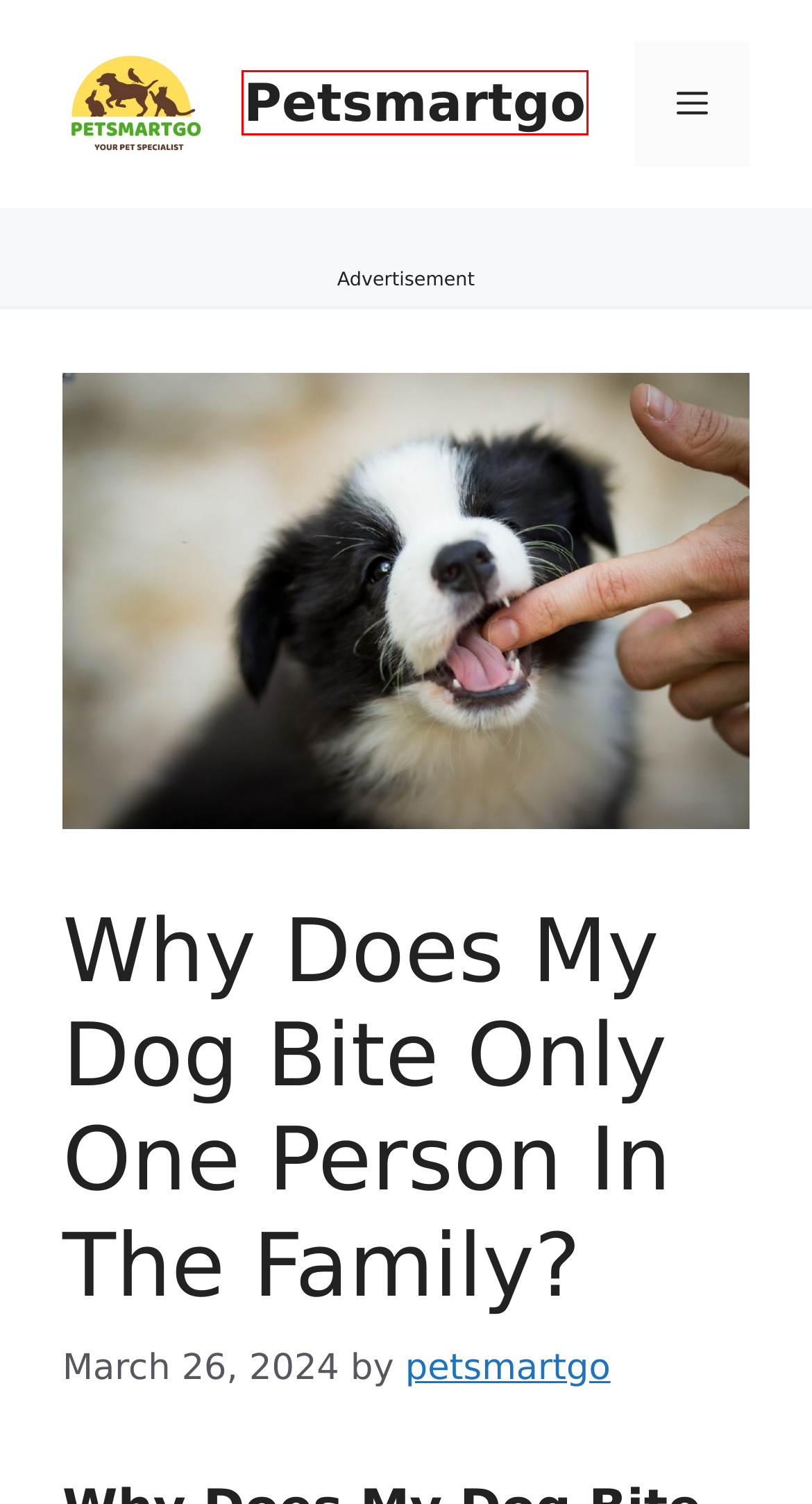You’re provided with a screenshot of a webpage that has a red bounding box around an element. Choose the best matching webpage description for the new page after clicking the element in the red box. The options are:
A. Lawyer - Petsmartgo
B. Cats - Petsmartgo
C. $15,000 U.S Visa Sponsorship Opportunities in 2024/2025 (Submit Your Applications Now) - Petsmartgo
D. petsmartgo - Petsmartgo
E. Petsmartgo - Pet: Dogs, Cat, Birds, Animals at home
F. Petsmart - Petsmartgo
G. Pets - Petsmartgo
H. Toyota Dealers: Where to Find the Best Deals on Toyota Vehicles - Petsmartgo

E